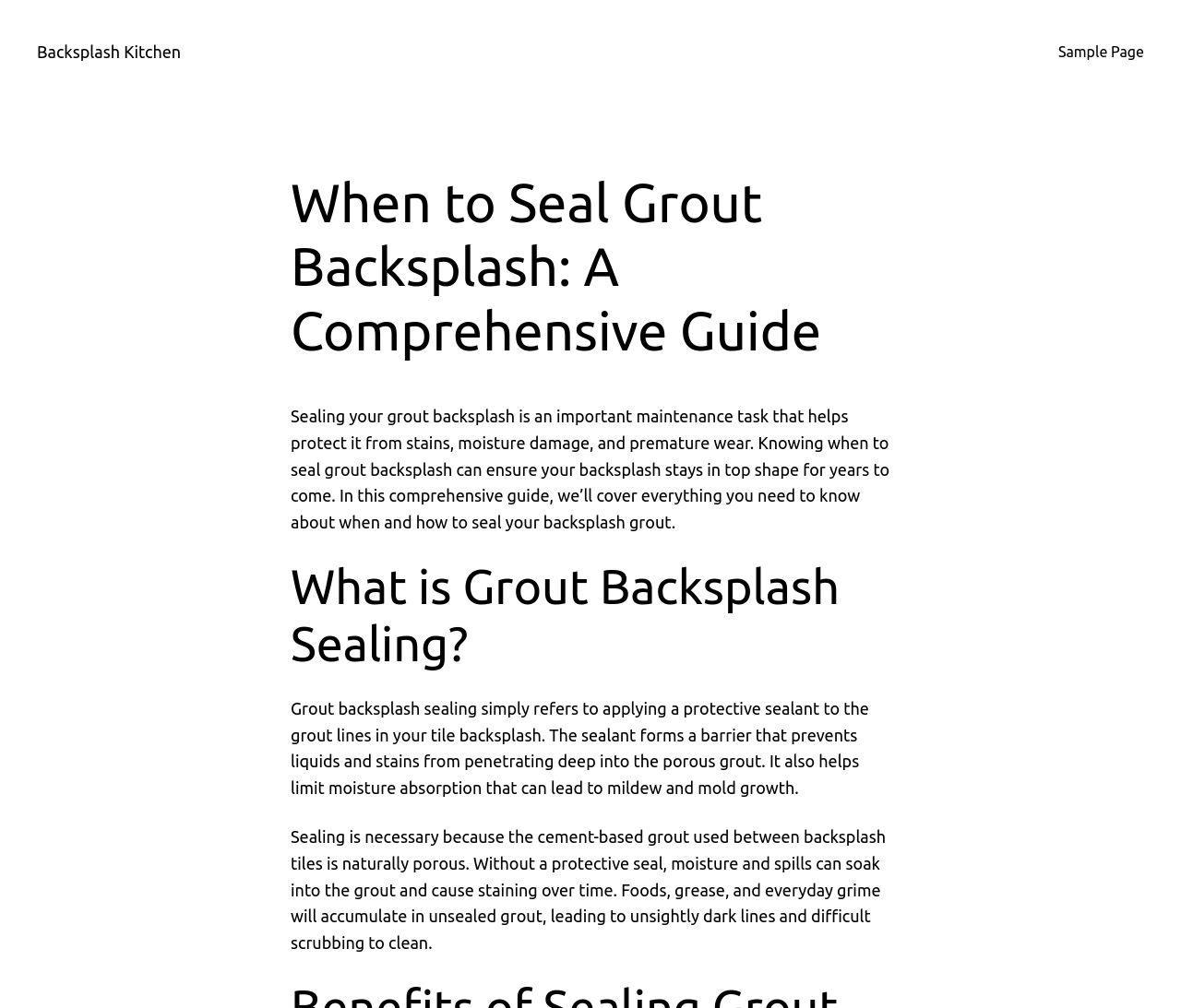Respond to the following question using a concise word or phrase: 
What is the purpose of sealing grout backsplash?

To protect from stains and damage